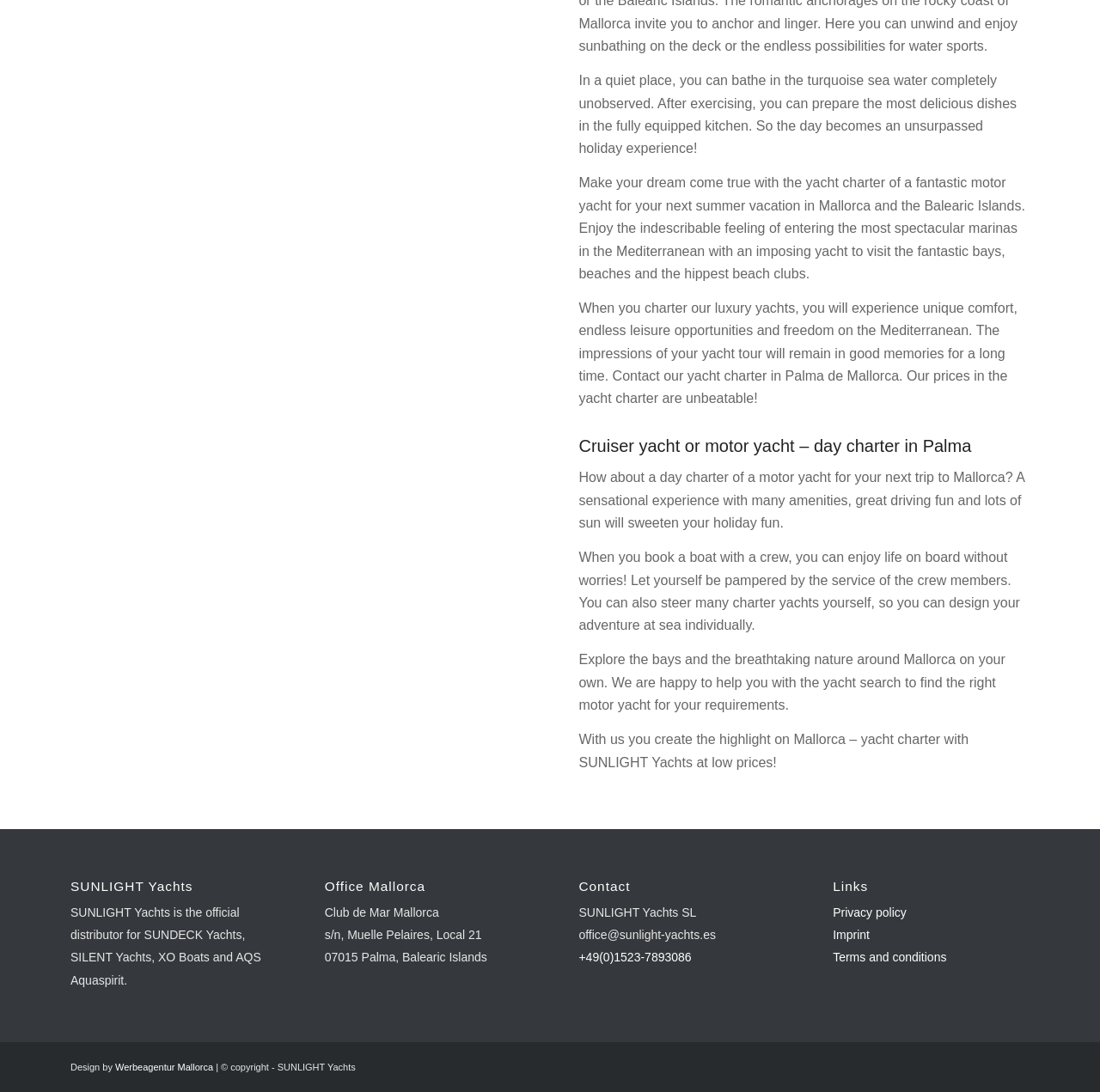What is the benefit of chartering a yacht with SUNLIGHT Yachts?
Offer a detailed and full explanation in response to the question.

The webpage mentions 'Our prices in the yacht charter are unbeatable!' which implies that SUNLIGHT Yachts offers competitive pricing for their yacht charter services.